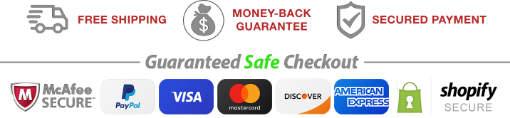What security measure is represented by the McAfee Secure icon?
Based on the image, answer the question with as much detail as possible.

The McAfee Secure icon represents website protection, indicating that the website has implemented security measures to protect customer data and ensure a safe shopping experience.